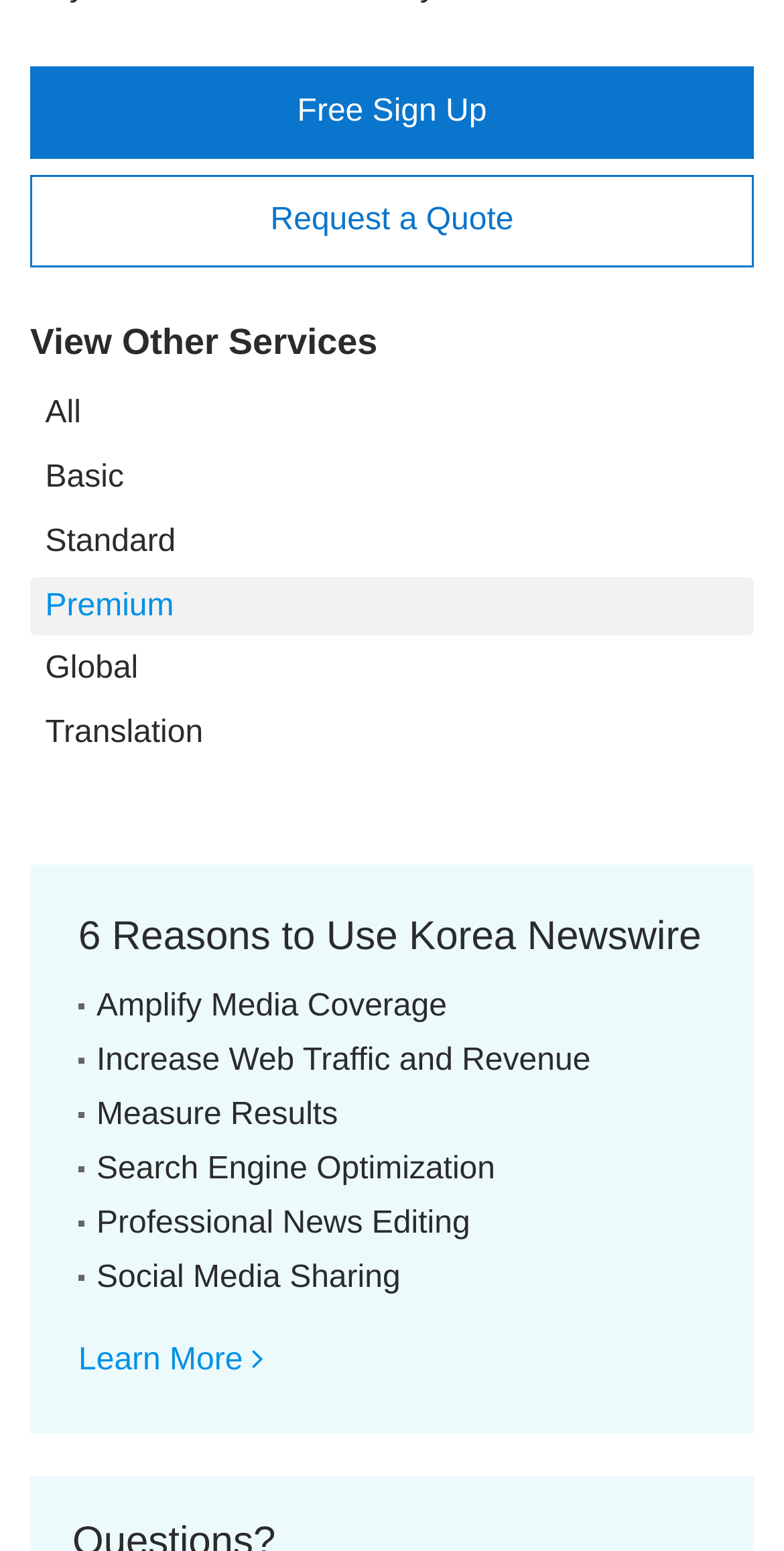Look at the image and give a detailed response to the following question: What is the topmost button on the webpage?

By analyzing the bounding box coordinates, I found that the button with the text 'Free Sign Up' has the smallest y1 value, which means it is located at the top of the webpage.